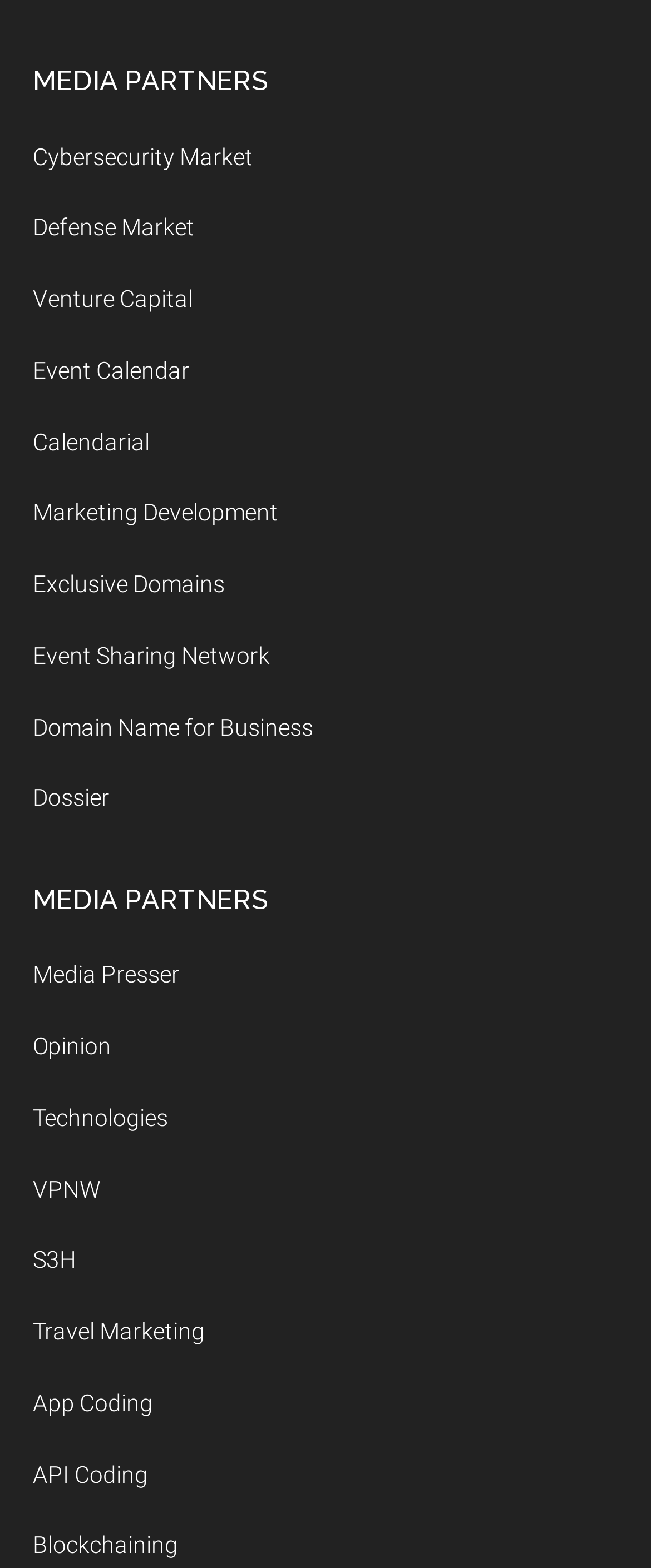How many links are under 'MEDIA PARTNERS'?
Give a single word or phrase as your answer by examining the image.

15